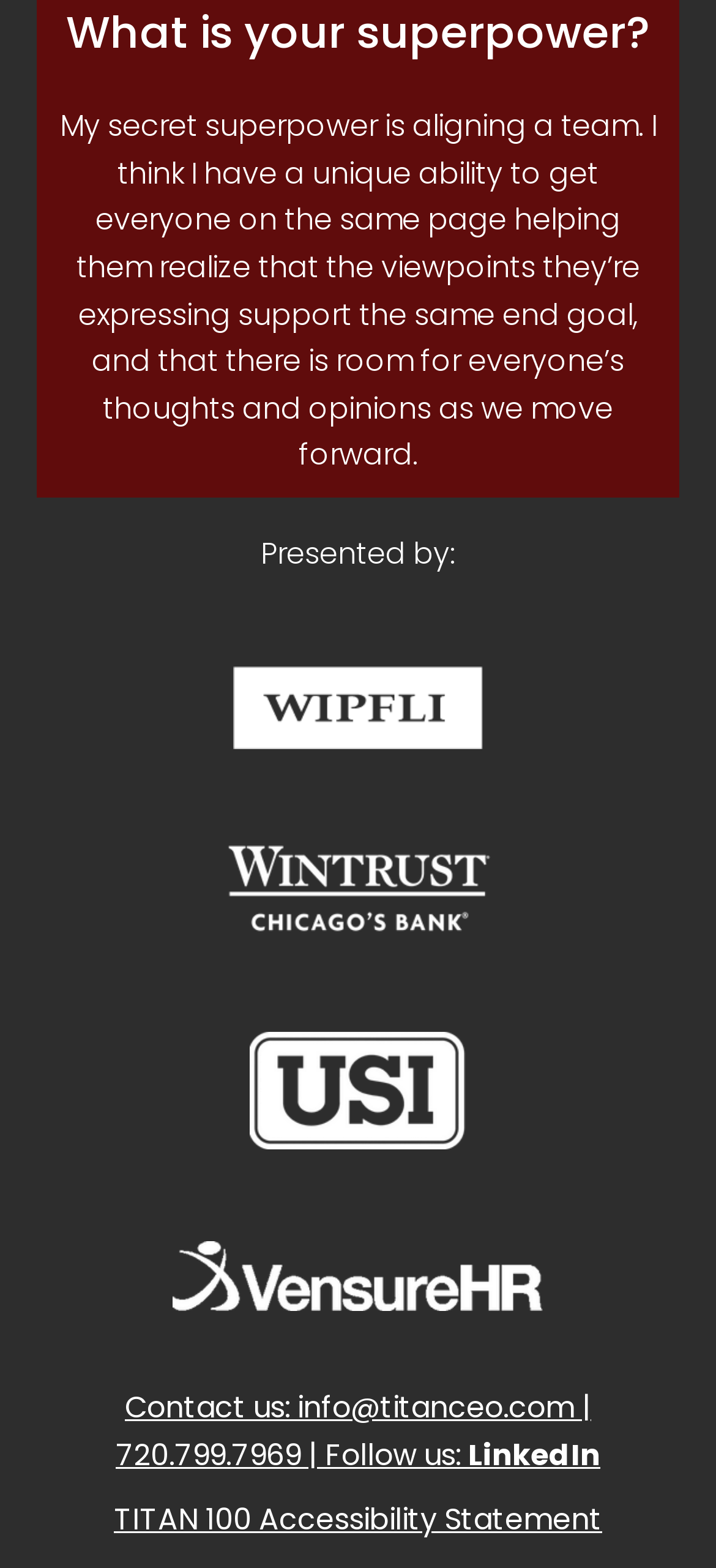What is the topic of the quote on the webpage? Based on the screenshot, please respond with a single word or phrase.

team alignment